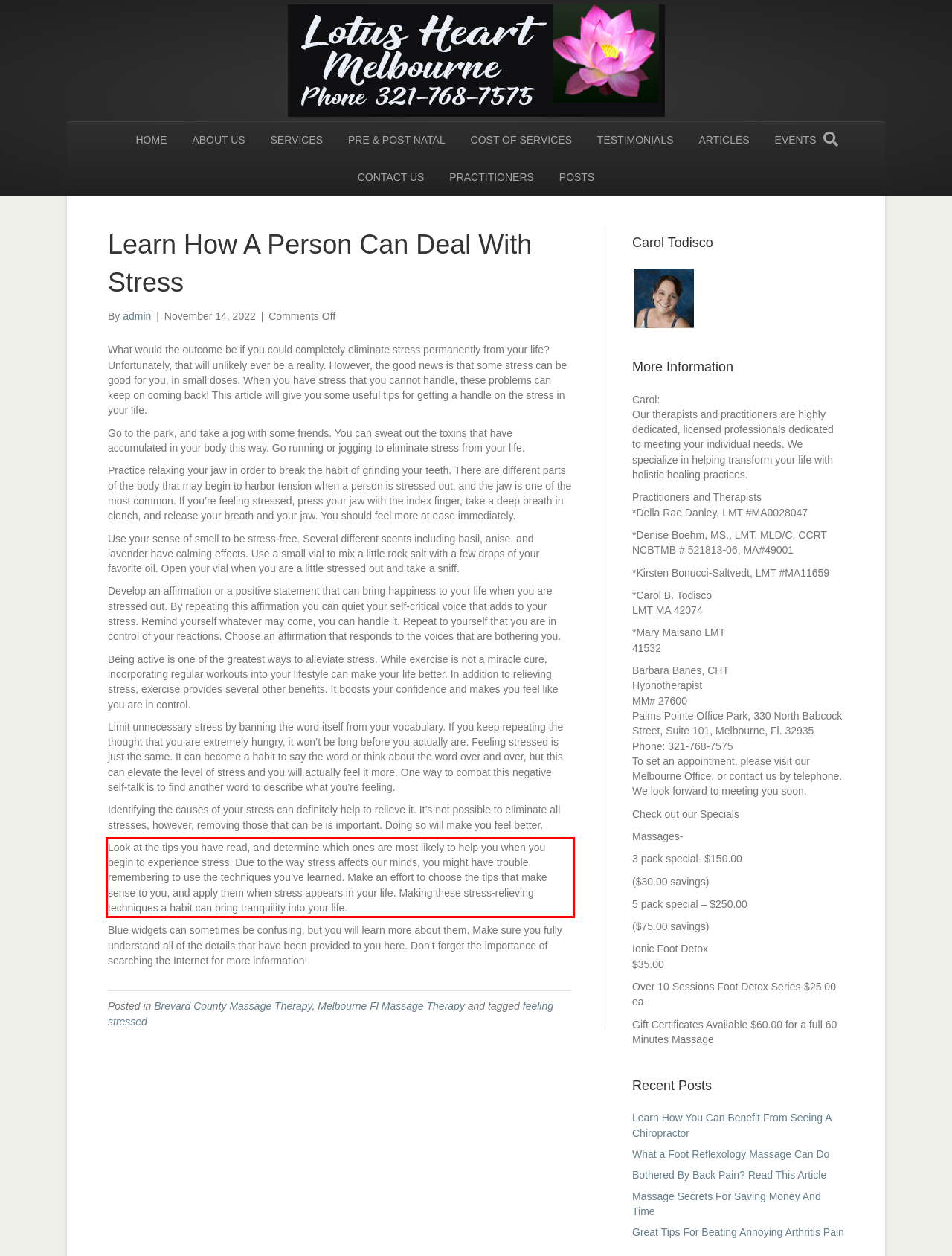You are presented with a screenshot containing a red rectangle. Extract the text found inside this red bounding box.

Look at the tips you have read, and determine which ones are most likely to help you when you begin to experience stress. Due to the way stress affects our minds, you might have trouble remembering to use the techniques you’ve learned. Make an effort to choose the tips that make sense to you, and apply them when stress appears in your life. Making these stress-relieving techniques a habit can bring tranquility into your life.